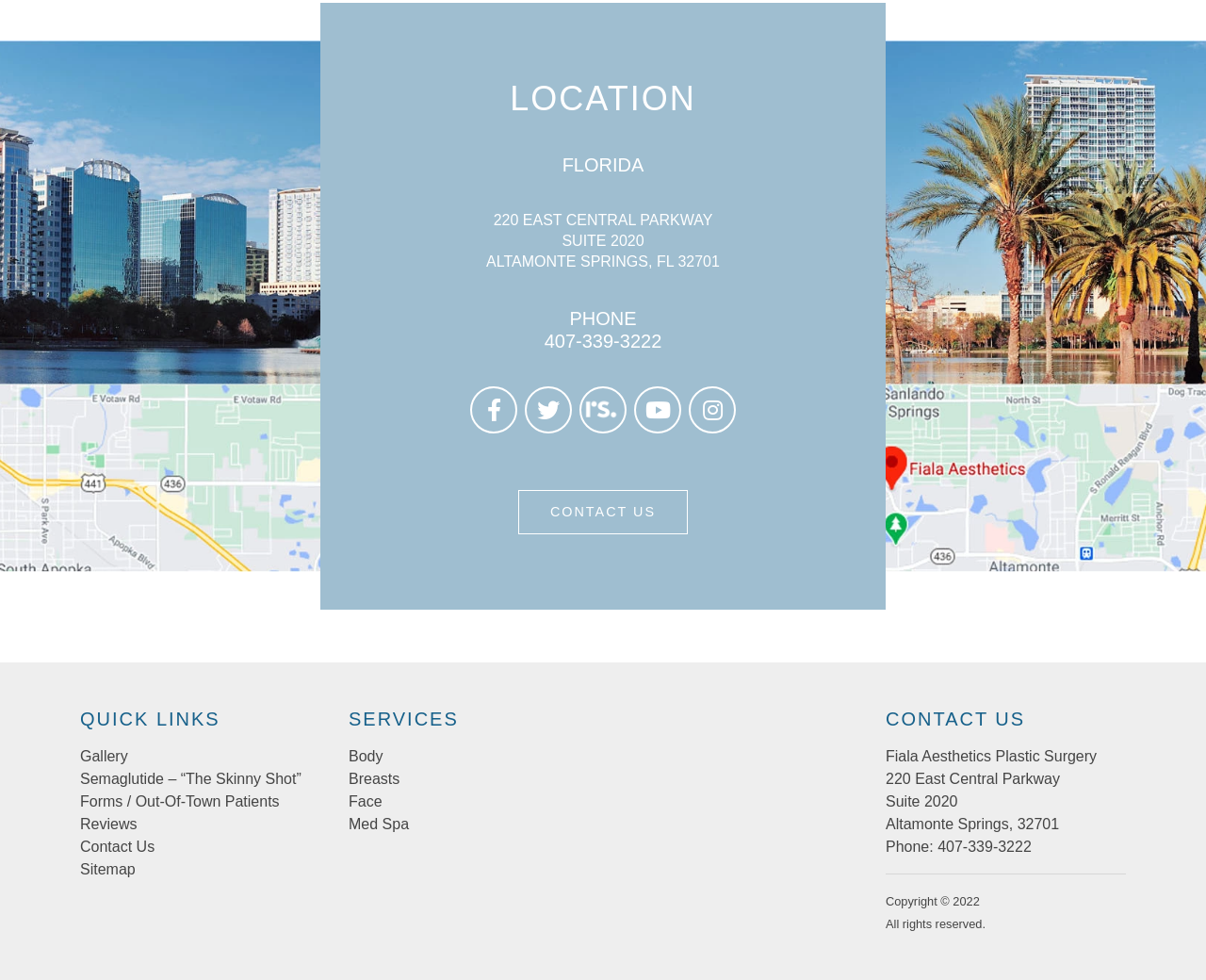Provide a one-word or one-phrase answer to the question:
What is the year of copyright mentioned on the webpage?

2022